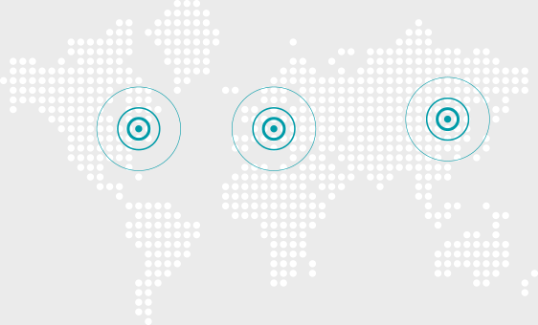Respond with a single word or phrase to the following question: What is the background color of the map?

Light gray